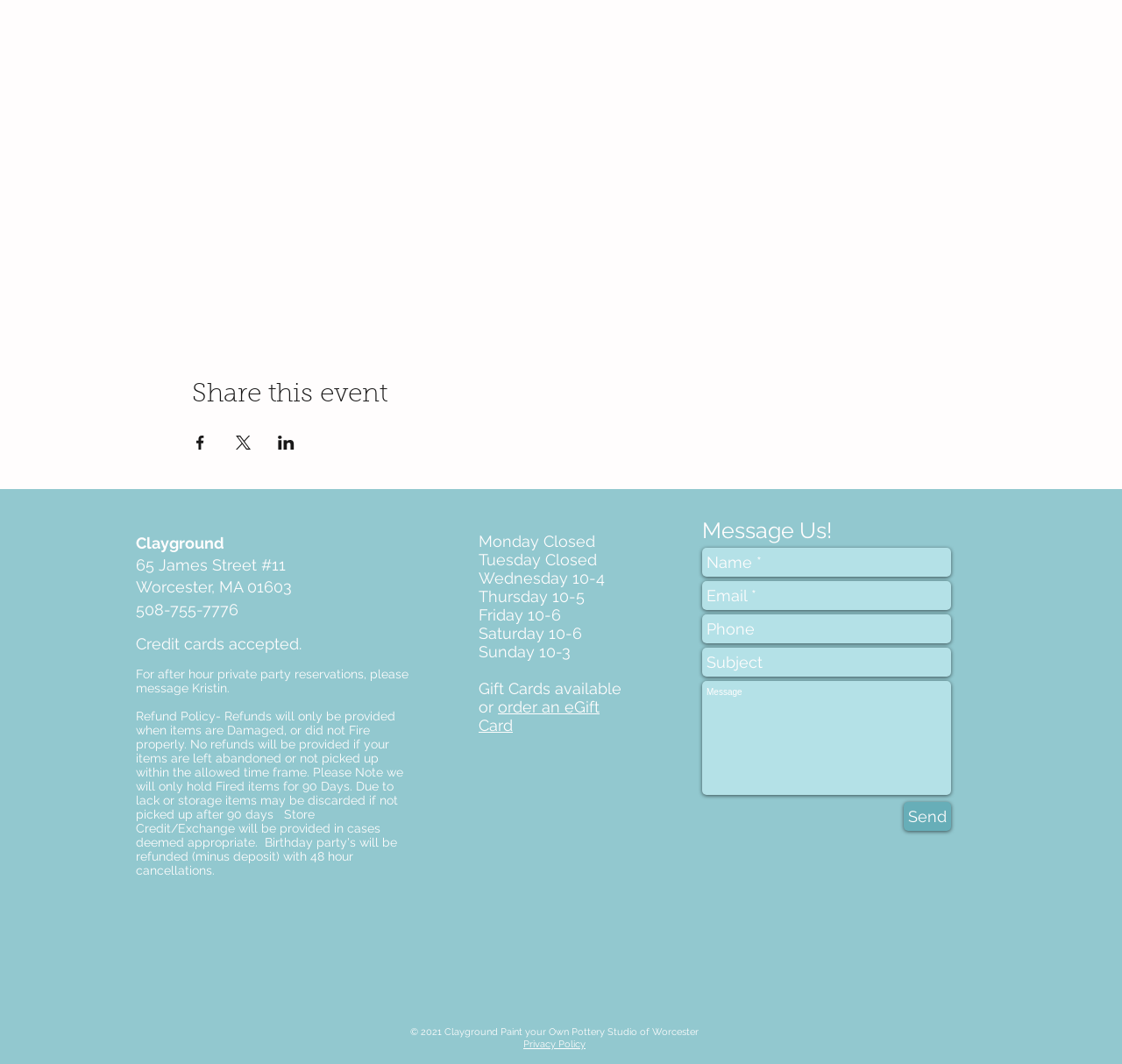Locate the bounding box coordinates of the element you need to click to accomplish the task described by this instruction: "Visit our Facebook page".

[0.434, 0.921, 0.459, 0.947]